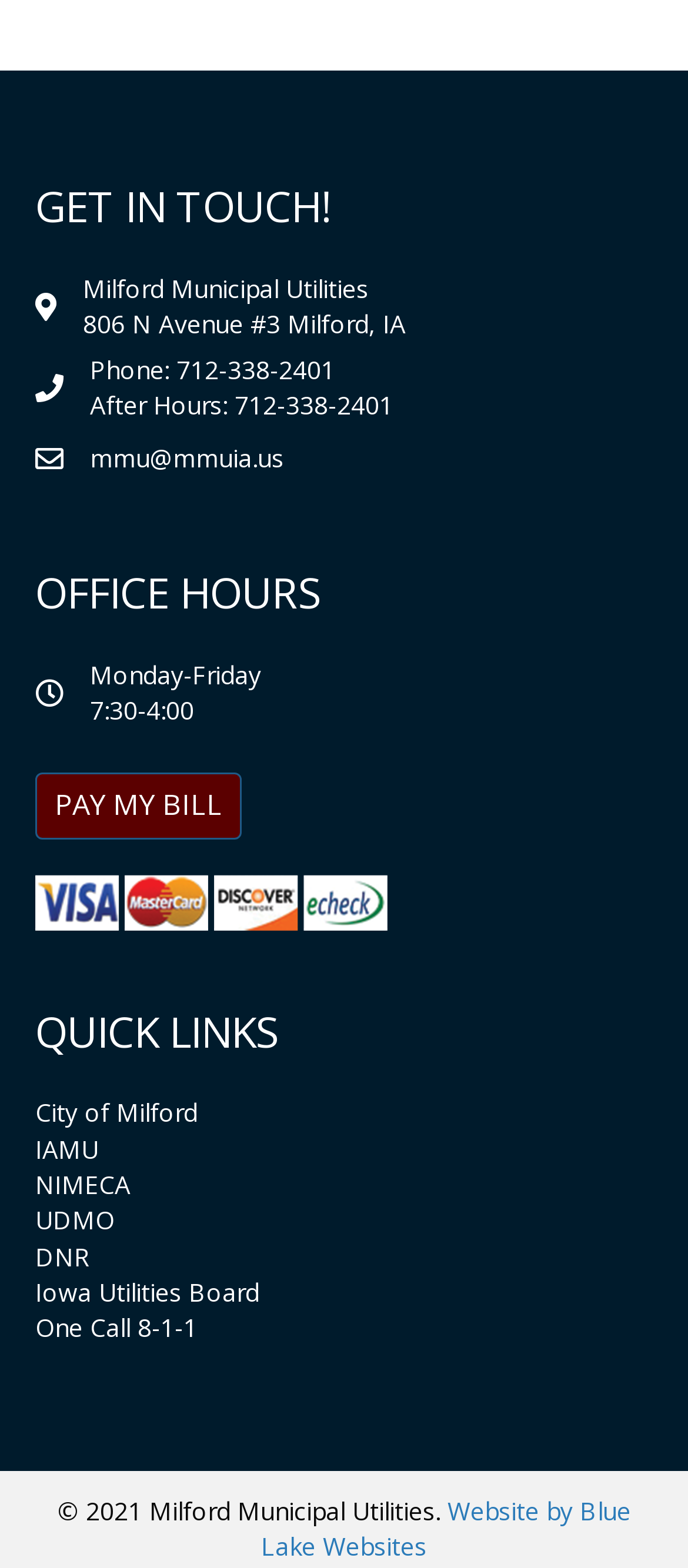Determine the bounding box coordinates of the clickable element necessary to fulfill the instruction: "Learn about 'Iowa Utilities Board'". Provide the coordinates as four float numbers within the 0 to 1 range, i.e., [left, top, right, bottom].

[0.051, 0.813, 0.377, 0.835]